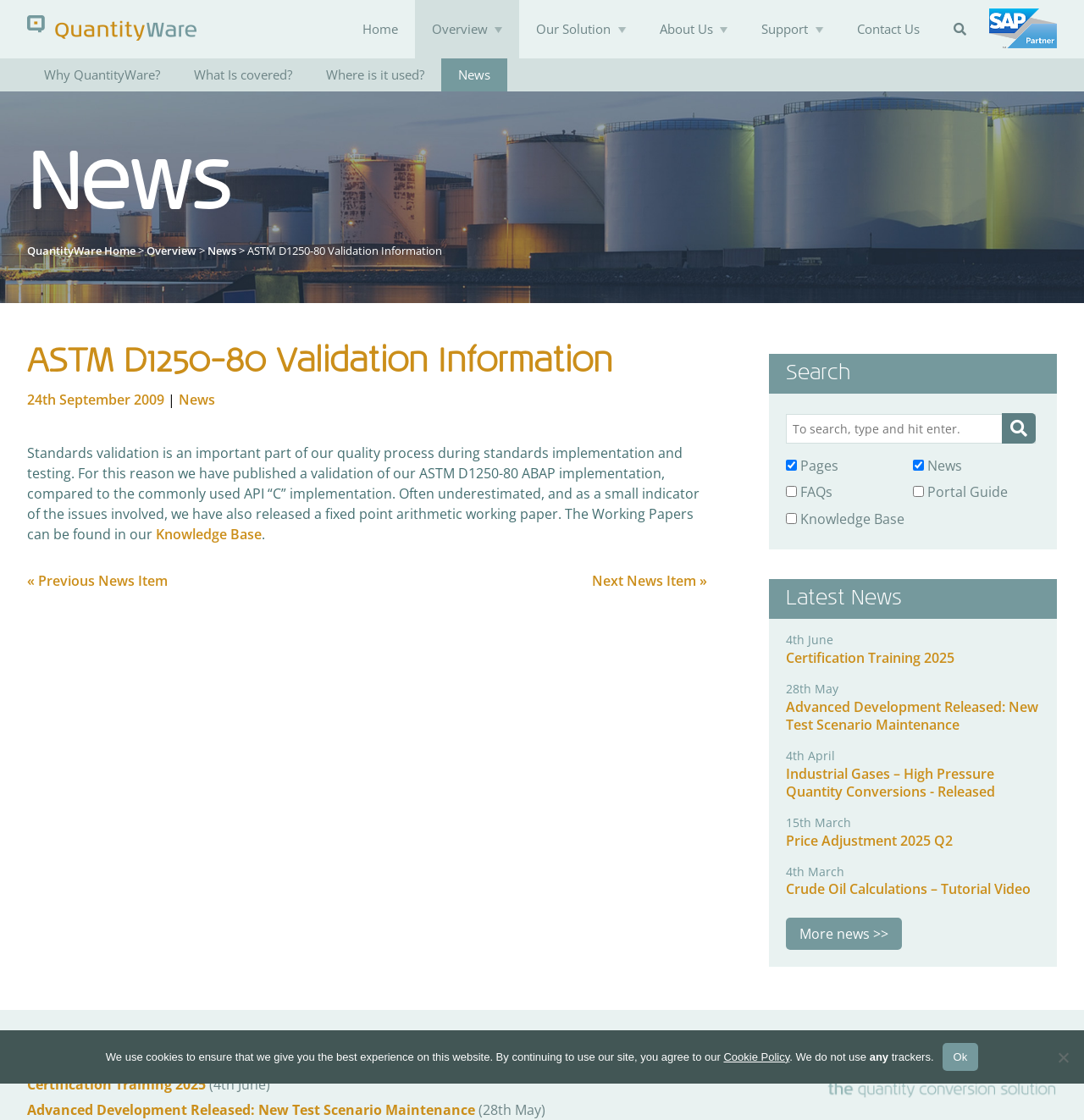What is the name of the service portal?
Answer the question with a single word or phrase derived from the image.

QuantityWare